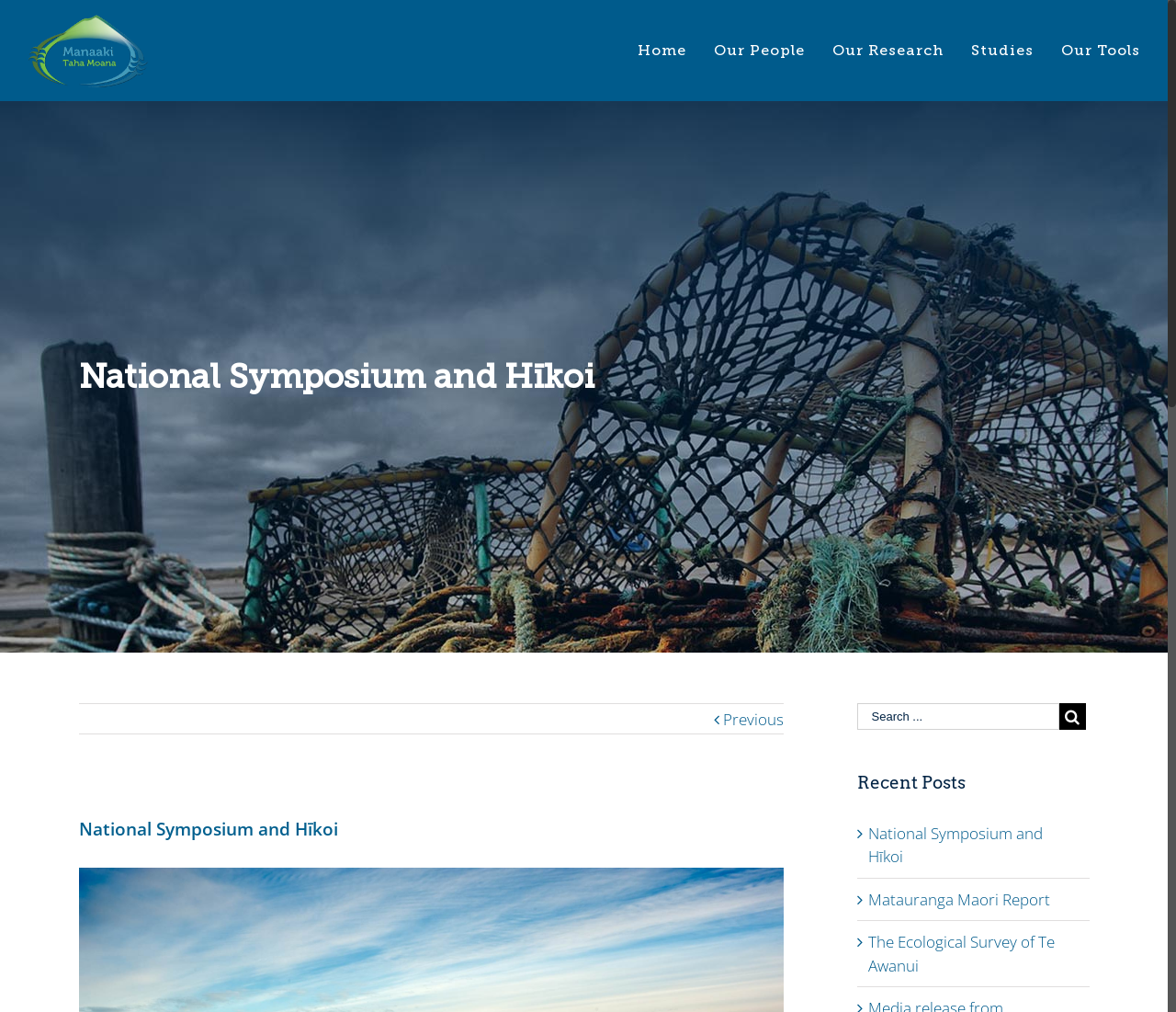Generate the text content of the main headline of the webpage.

National Symposium and Hīkoi